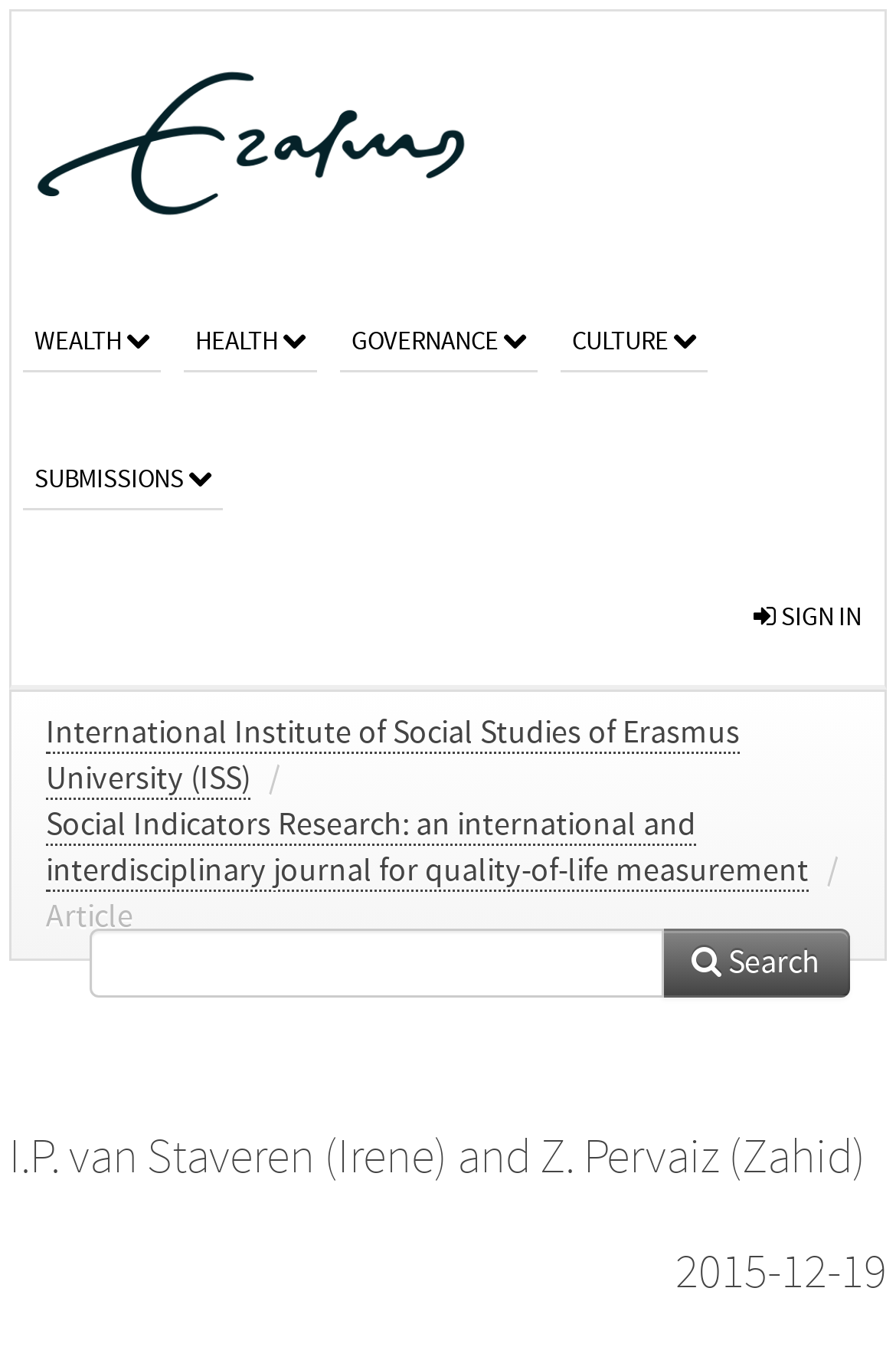When was the article published?
Based on the screenshot, respond with a single word or phrase.

2015-12-19